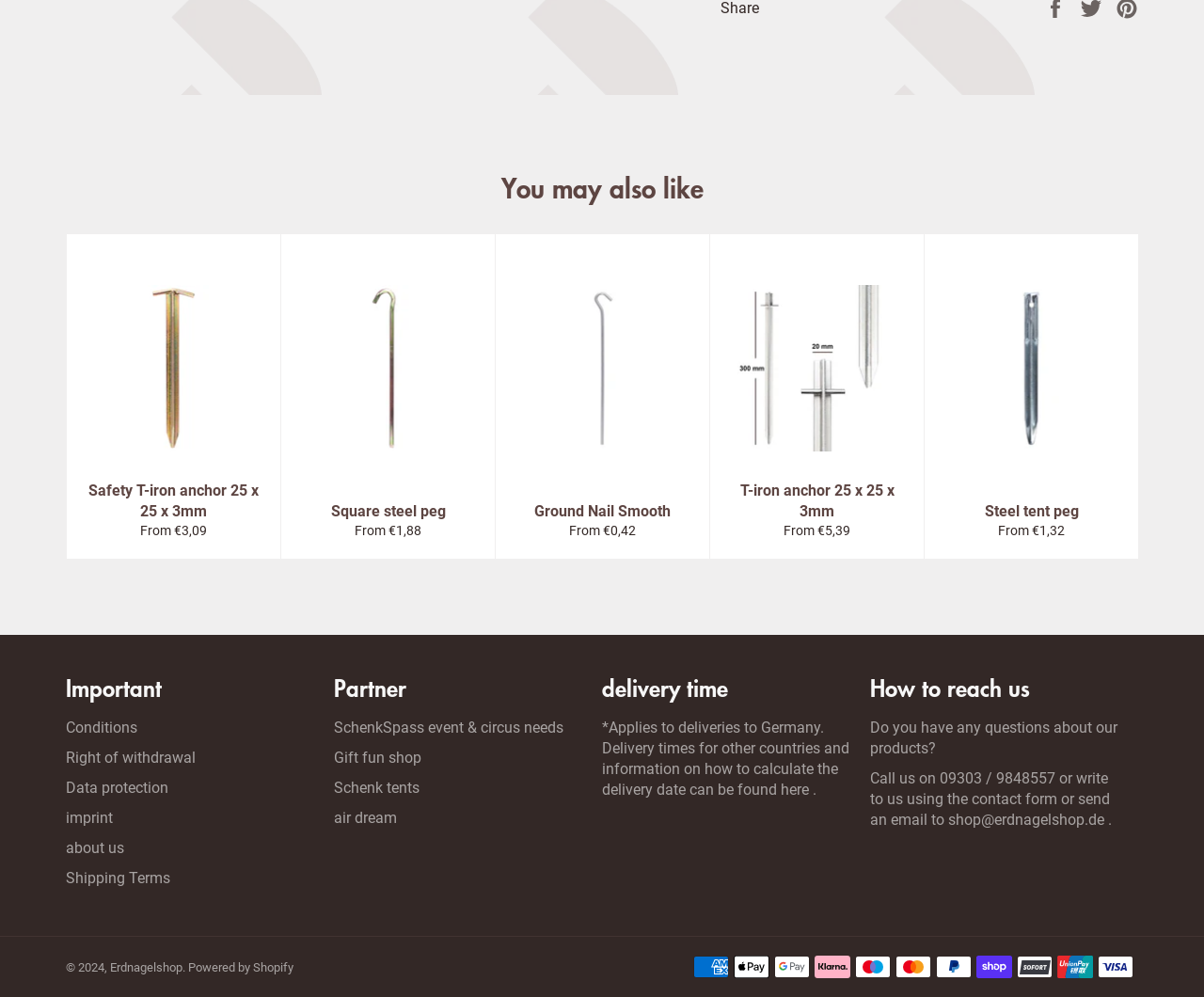Using the format (top-left x, top-left y, bottom-right x, bottom-right y), provide the bounding box coordinates for the described UI element. All values should be floating point numbers between 0 and 1: parent_node: Last Name : name="ns_widget_mailchimp_last_name"

None